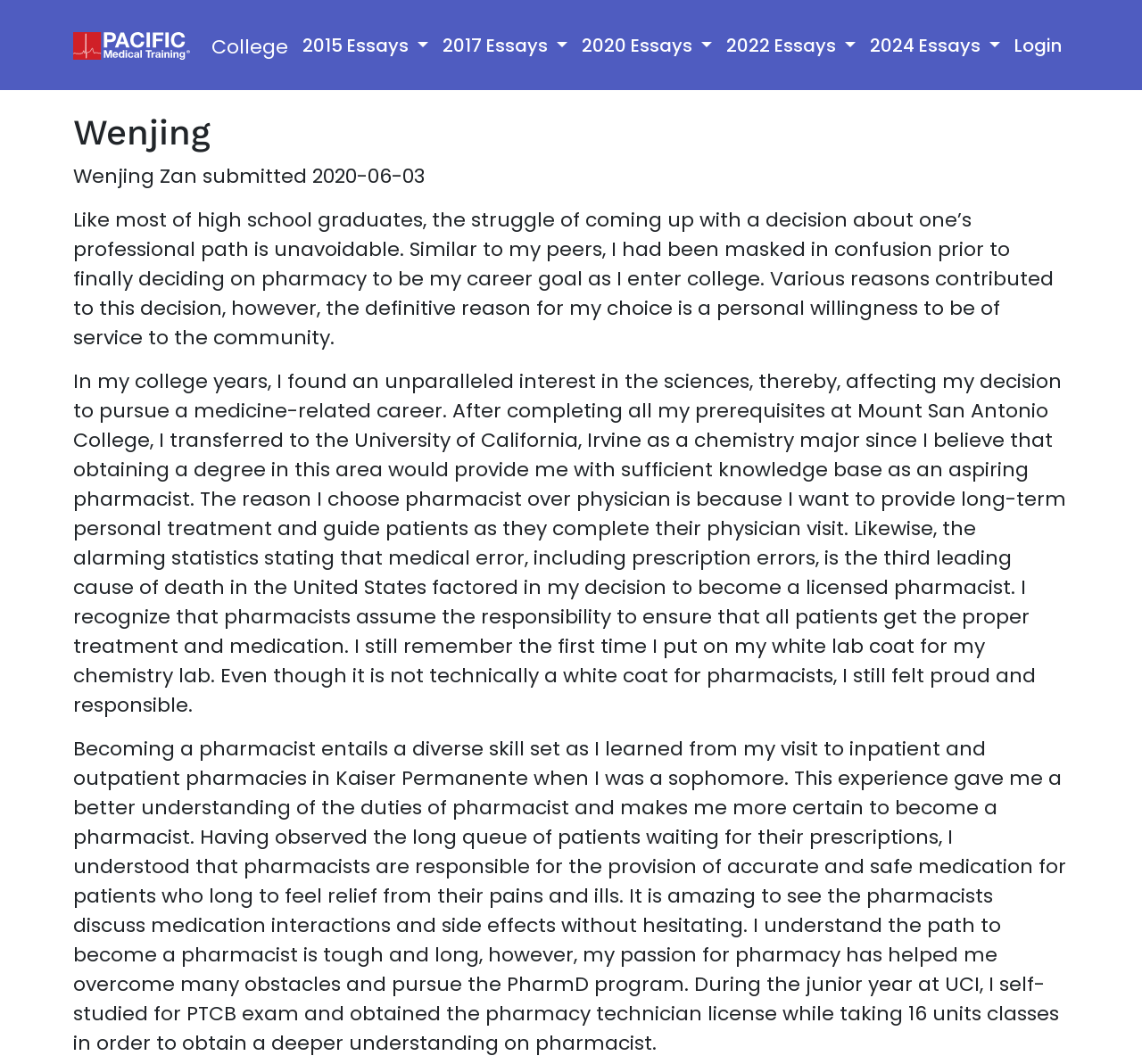Identify the bounding box coordinates for the element you need to click to achieve the following task: "Click the 2020 Essays button". The coordinates must be four float values ranging from 0 to 1, formatted as [left, top, right, bottom].

[0.503, 0.023, 0.63, 0.062]